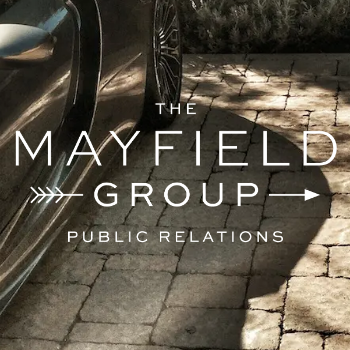List and describe all the prominent features within the image.

The image showcases the logo of The Mayfield Group, a public relations firm. The design features the text prominently displayed: "THE MAYFIELD GROUP," accompanied by a stylized arrow motif at both ends, suggesting direction and movement. Below the main title, the phrase "PUBLIC RELATIONS" is elegantly inscribed, underscoring the organization's focus. The backdrop of the logo hints at a sophisticated, modern aesthetic, with subtle textures that evoke both professionalism and creativity, reflecting the firm's commitment to enhancing client positioning through strategic communication and content.